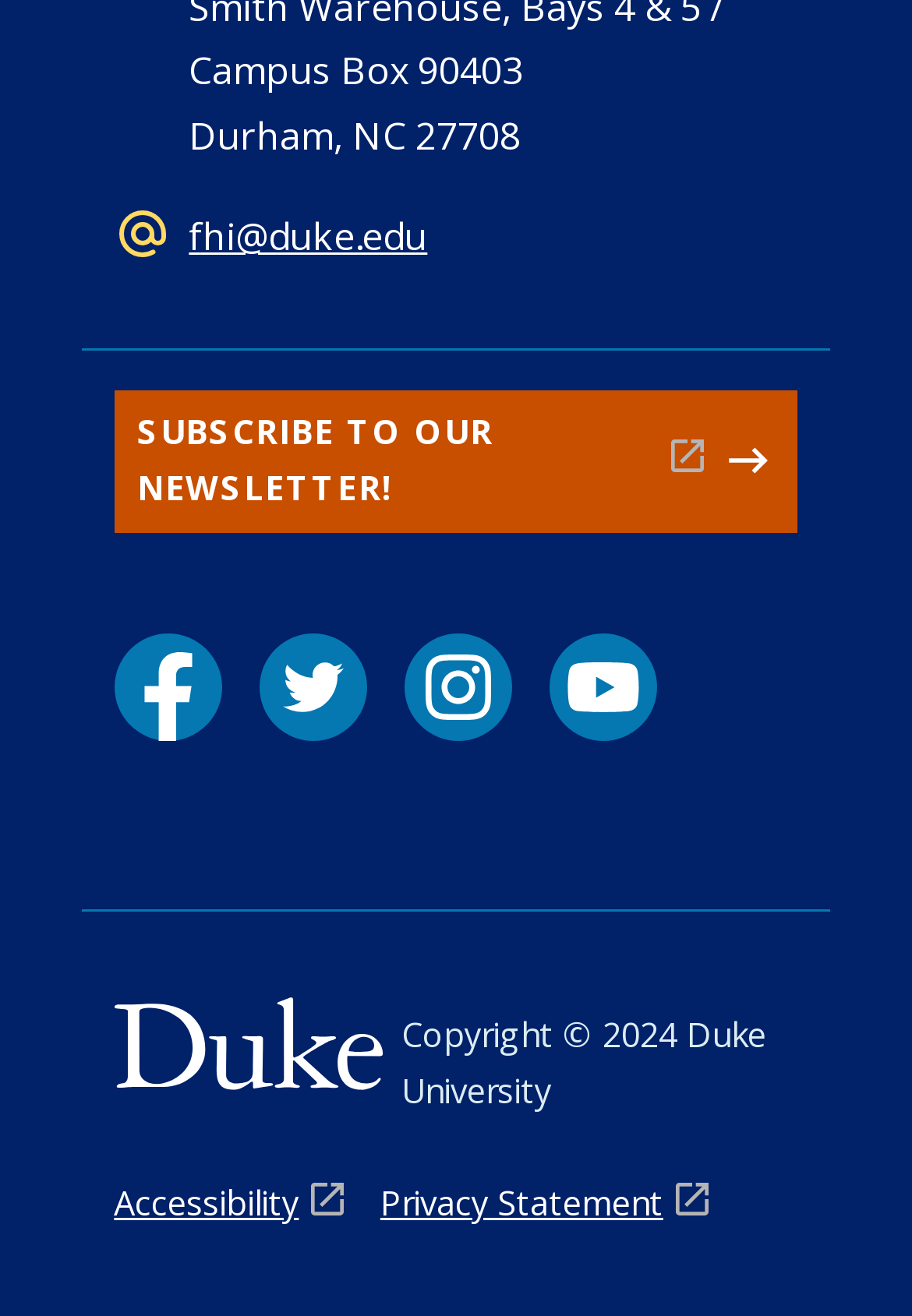Give a concise answer using only one word or phrase for this question:
What is the address of the organization?

Durham, NC 27708